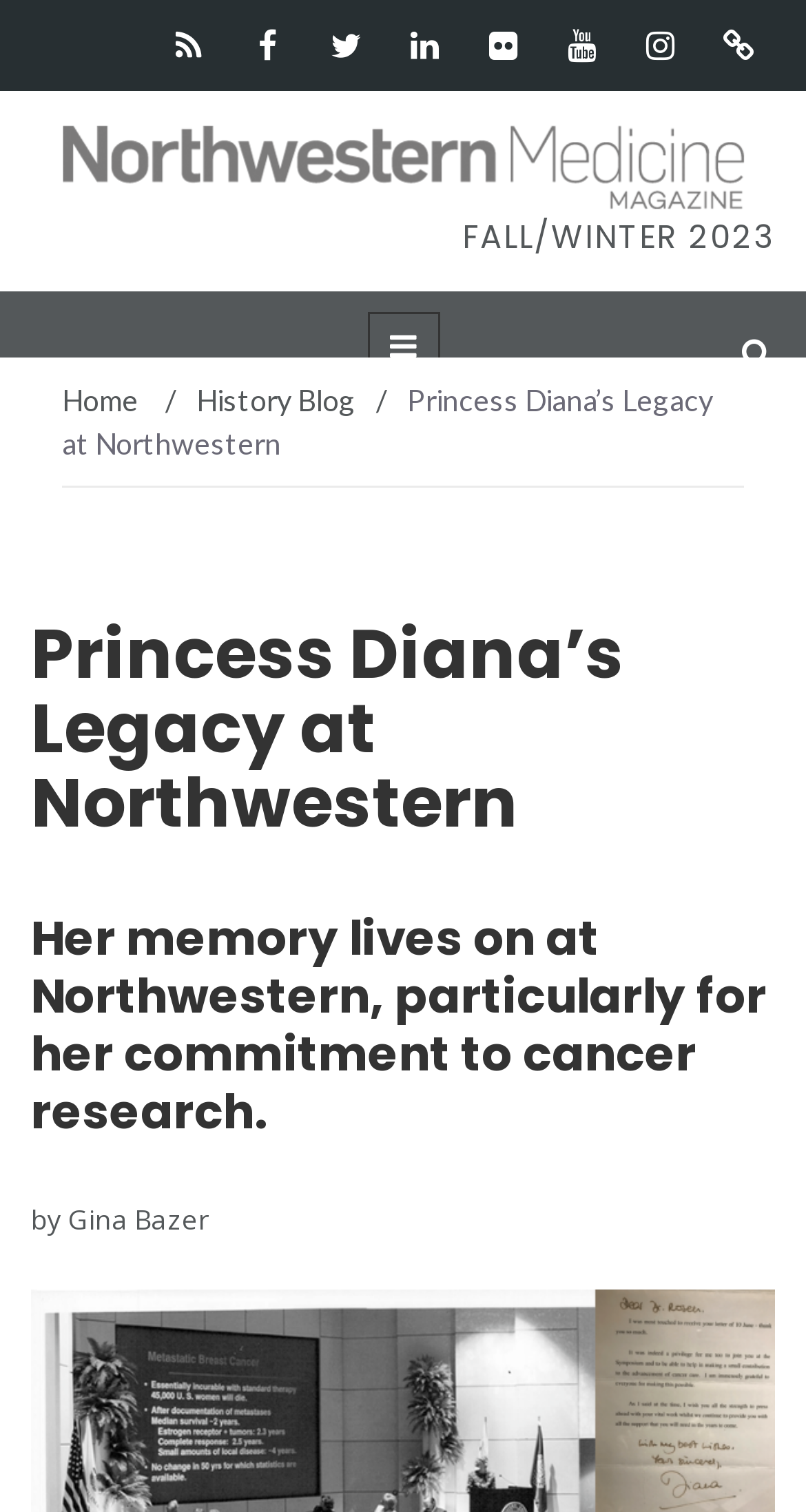Pinpoint the bounding box coordinates of the element that must be clicked to accomplish the following instruction: "Visit NM Magazine homepage". The coordinates should be in the format of four float numbers between 0 and 1, i.e., [left, top, right, bottom].

[0.038, 0.096, 0.962, 0.119]